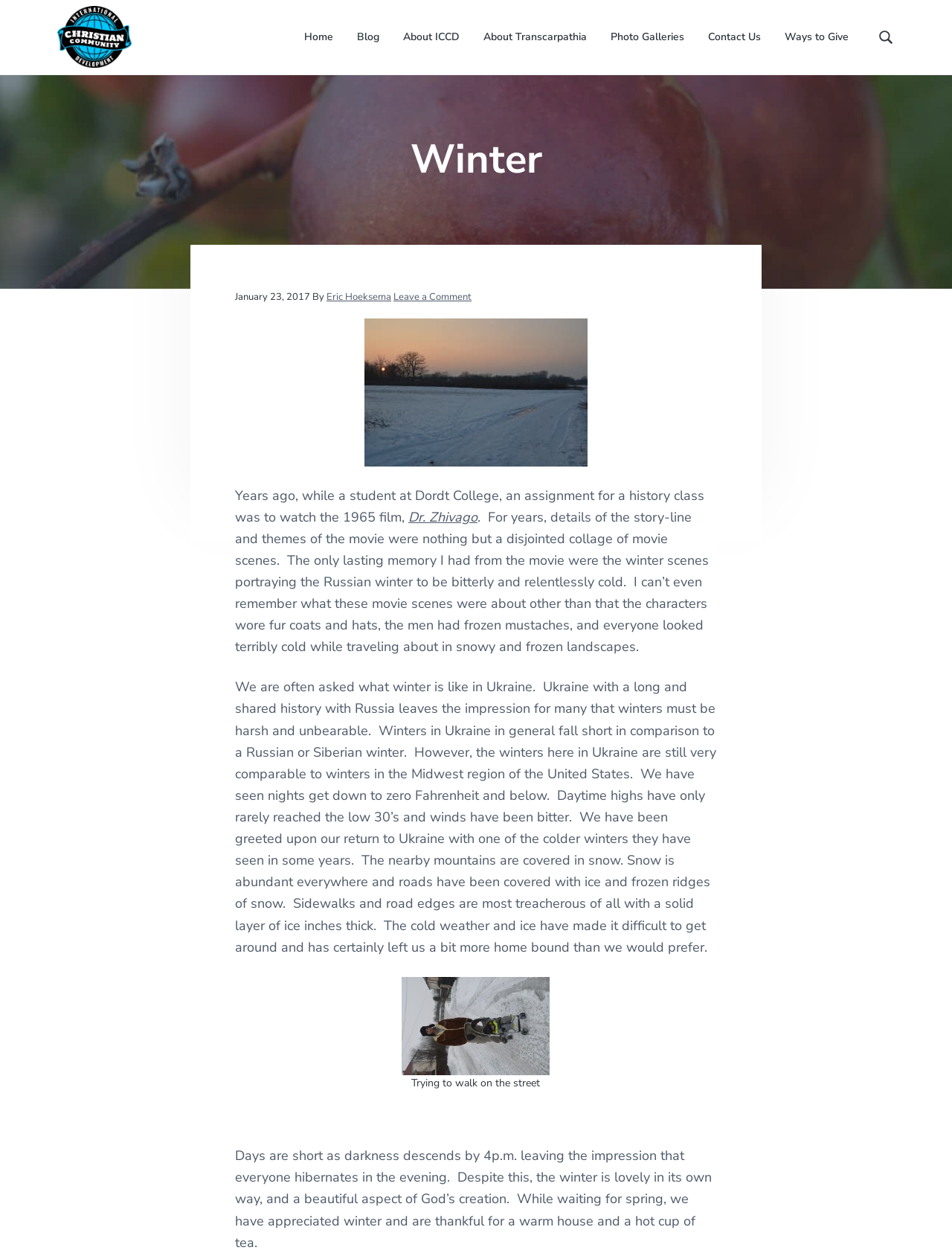Find the bounding box coordinates of the clickable area that will achieve the following instruction: "Read the blog post 'How to Get the Best Education for Your Career'".

None